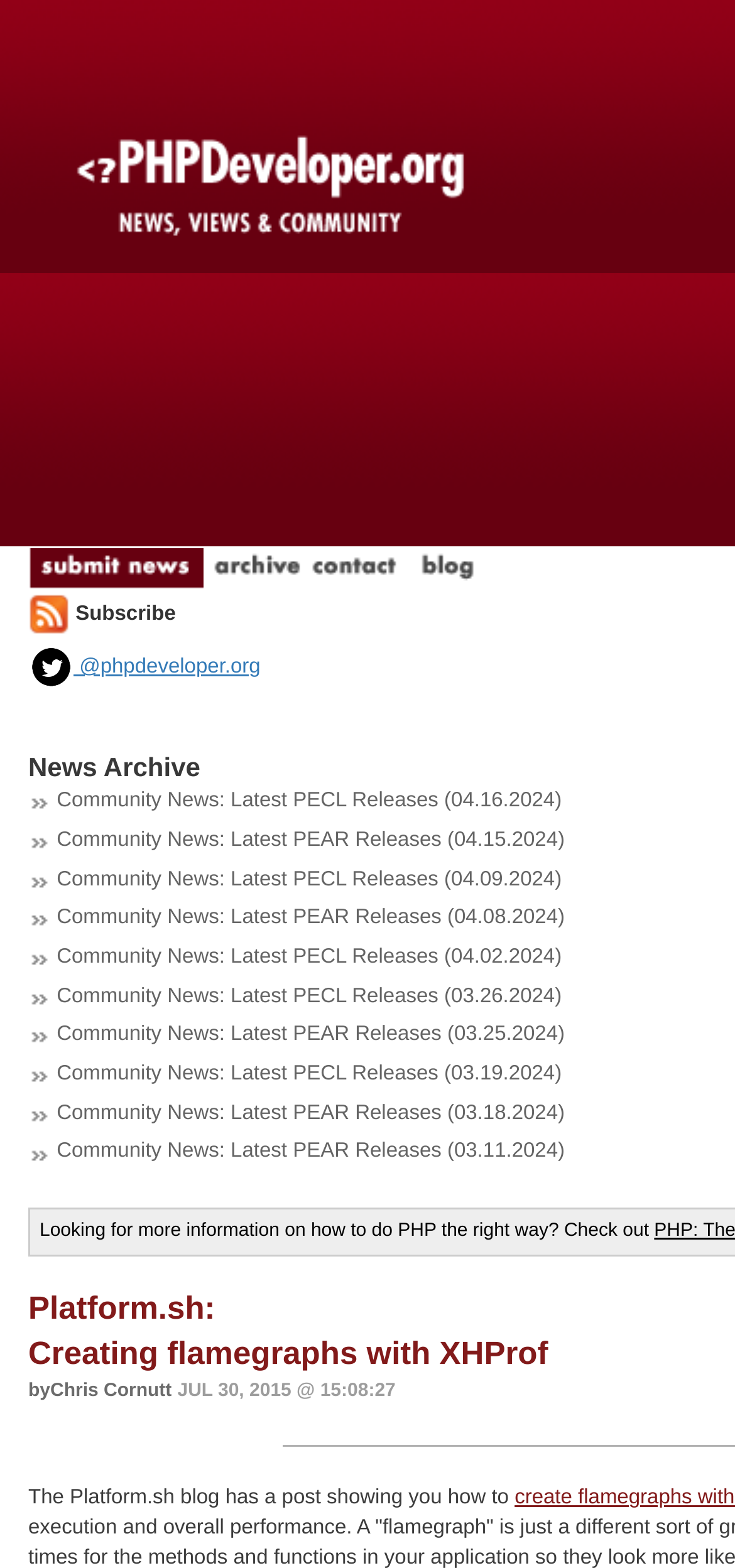Given the element description "Platform.sh: Creating flamegraphs with XHProf" in the screenshot, predict the bounding box coordinates of that UI element.

[0.038, 0.823, 0.746, 0.875]